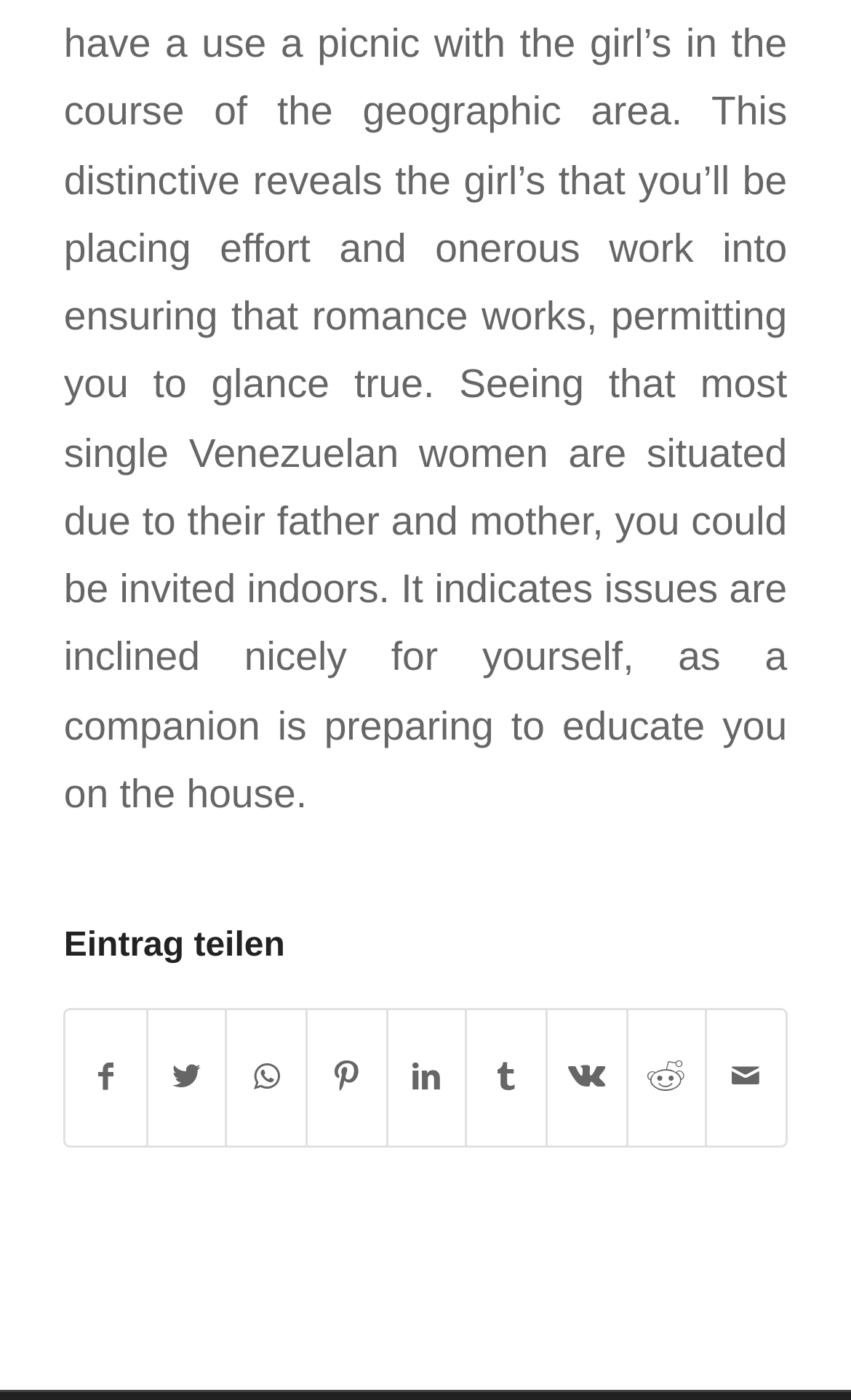Identify the coordinates of the bounding box for the element described below: "Teilen auf Facebook". Return the coordinates as four float numbers between 0 and 1: [left, top, right, bottom].

[0.078, 0.722, 0.171, 0.818]